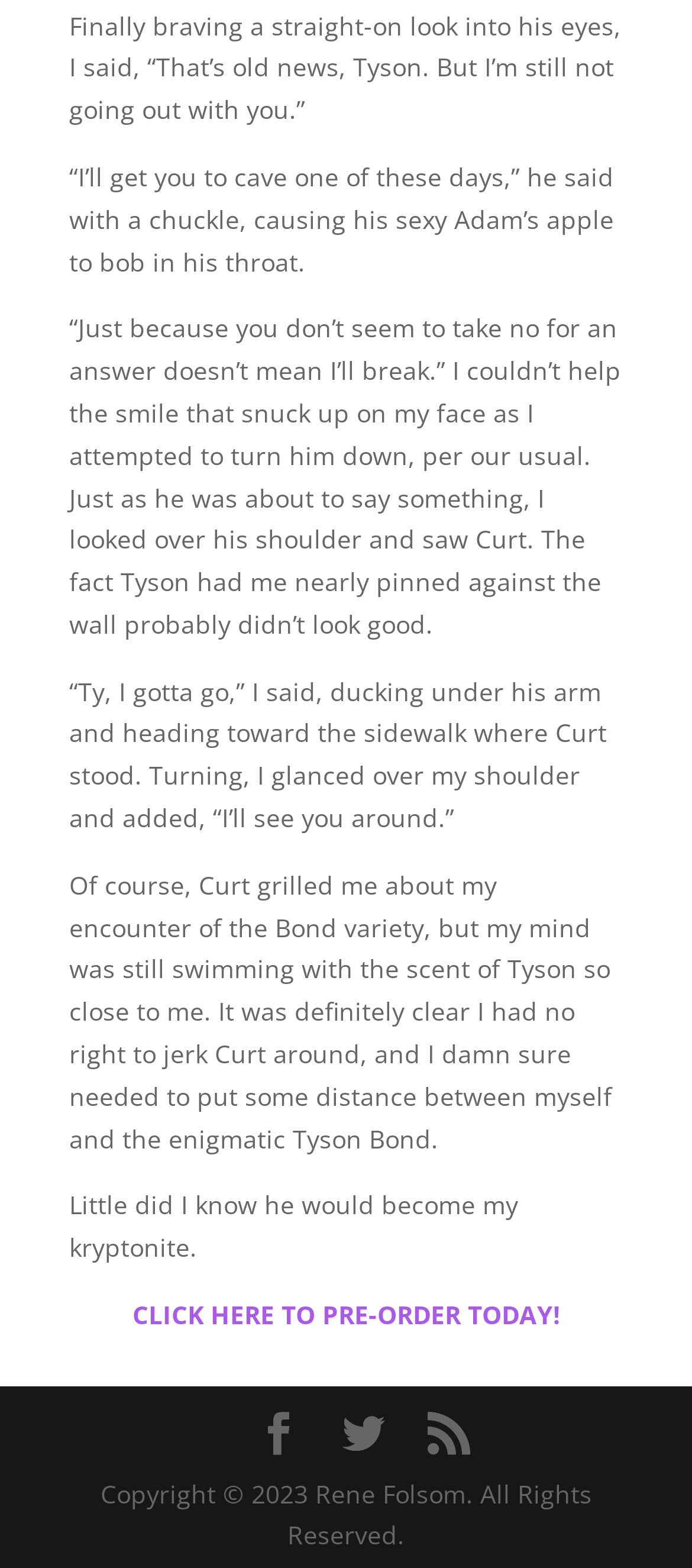Respond with a single word or phrase:
How many links are there at the bottom of the page?

4